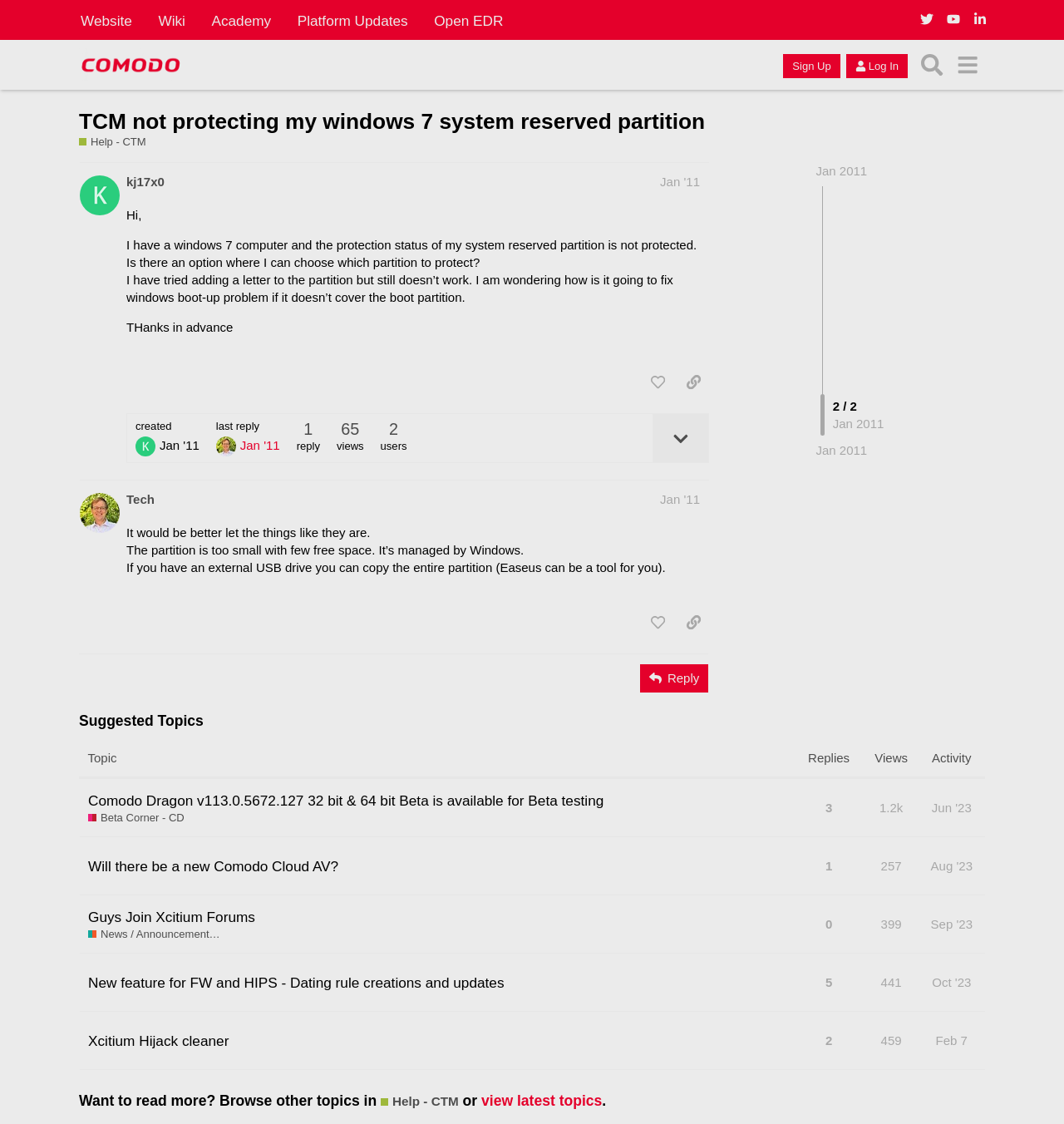Identify and generate the primary title of the webpage.

TCM not protecting my windows 7 system reserved partition